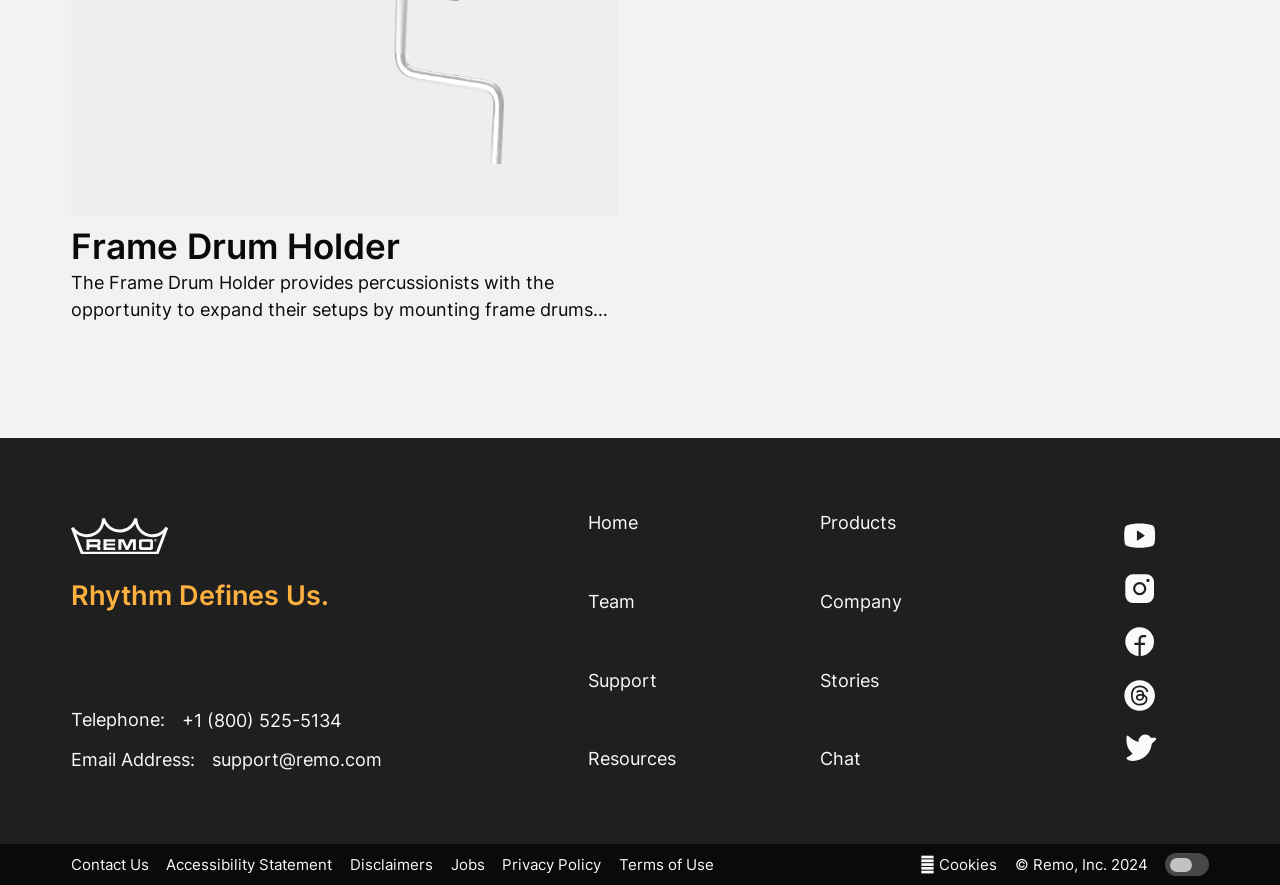Use a single word or phrase to answer the question: How can I contact Remo?

Email or call